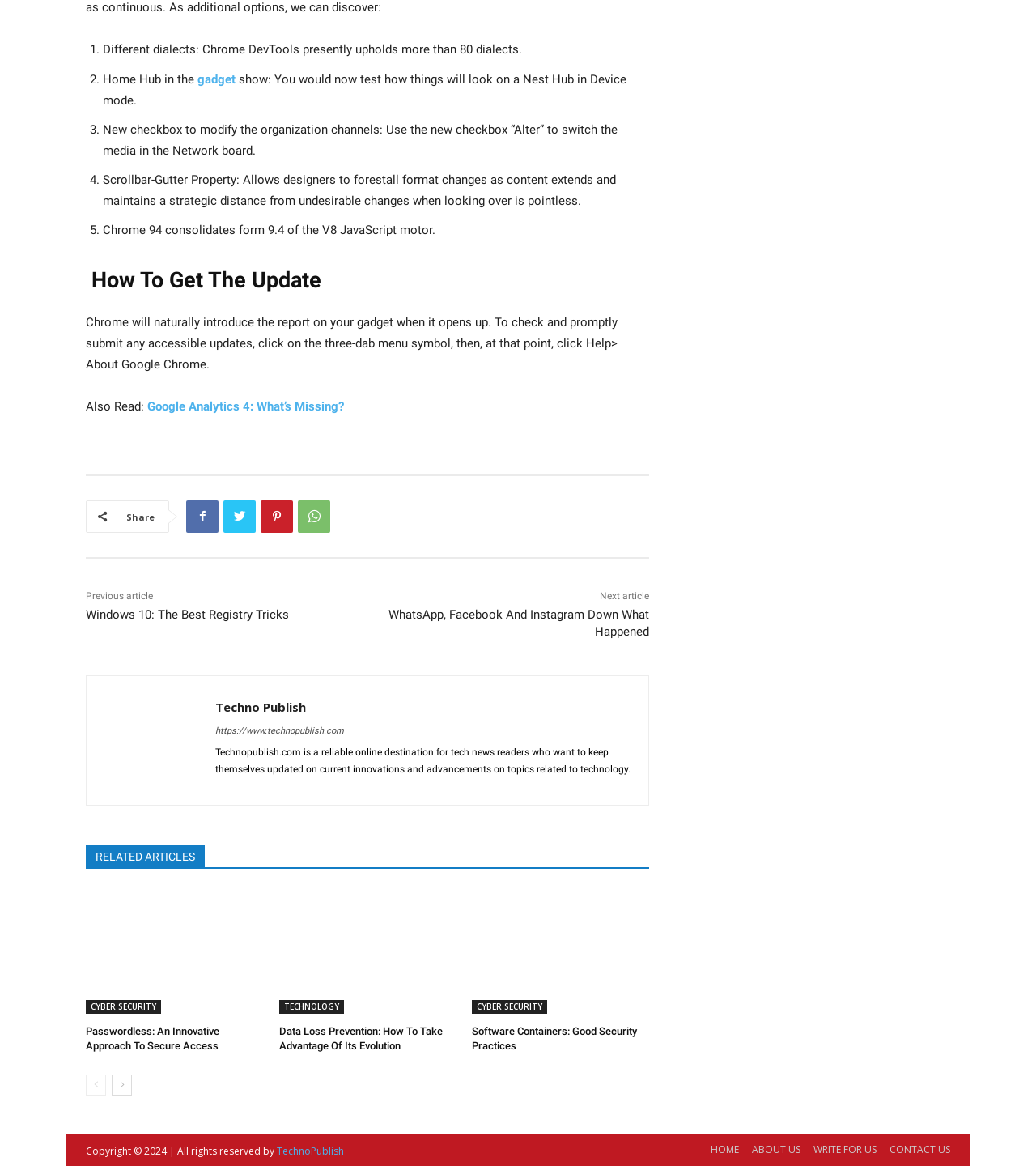What is the text of the 'How To Get The Update' heading?
By examining the image, provide a one-word or phrase answer.

How To Get The Update